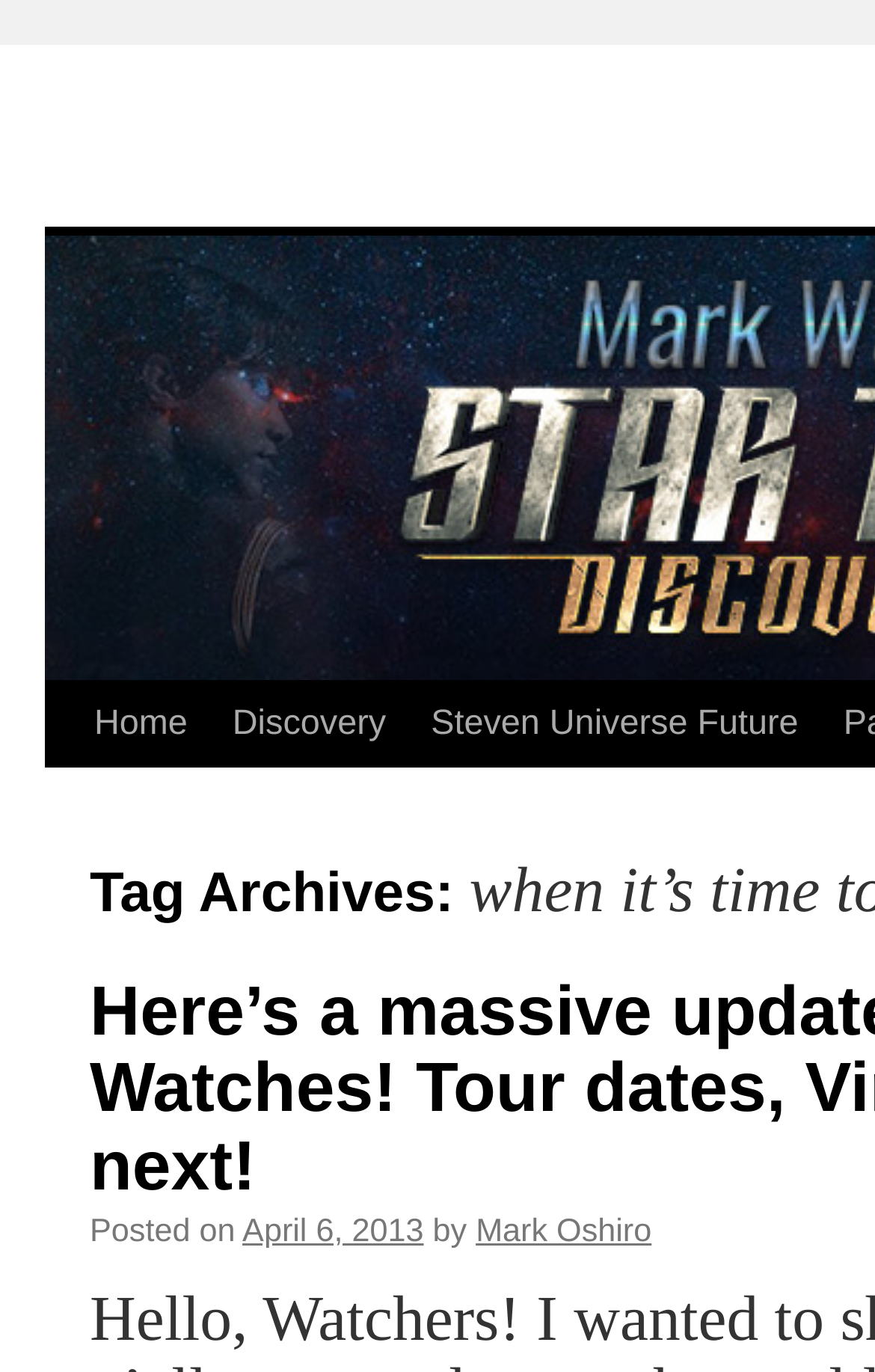Using the description: "Steven Universe Future", determine the UI element's bounding box coordinates. Ensure the coordinates are in the format of four float numbers between 0 and 1, i.e., [left, top, right, bottom].

[0.42, 0.497, 0.821, 0.622]